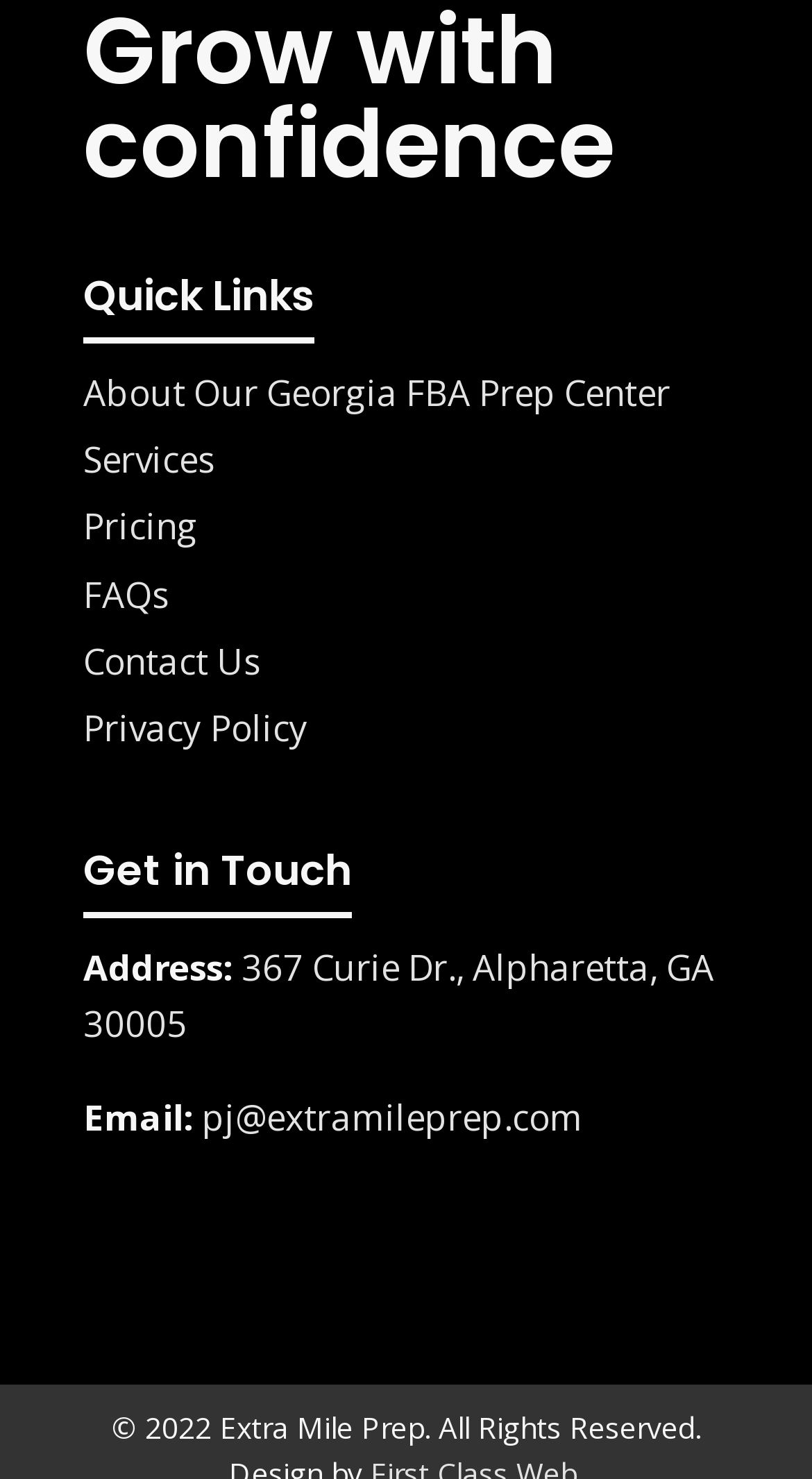Locate the bounding box coordinates of the area to click to fulfill this instruction: "Learn about Wildlife in Banff". The bounding box should be presented as four float numbers between 0 and 1, in the order [left, top, right, bottom].

None